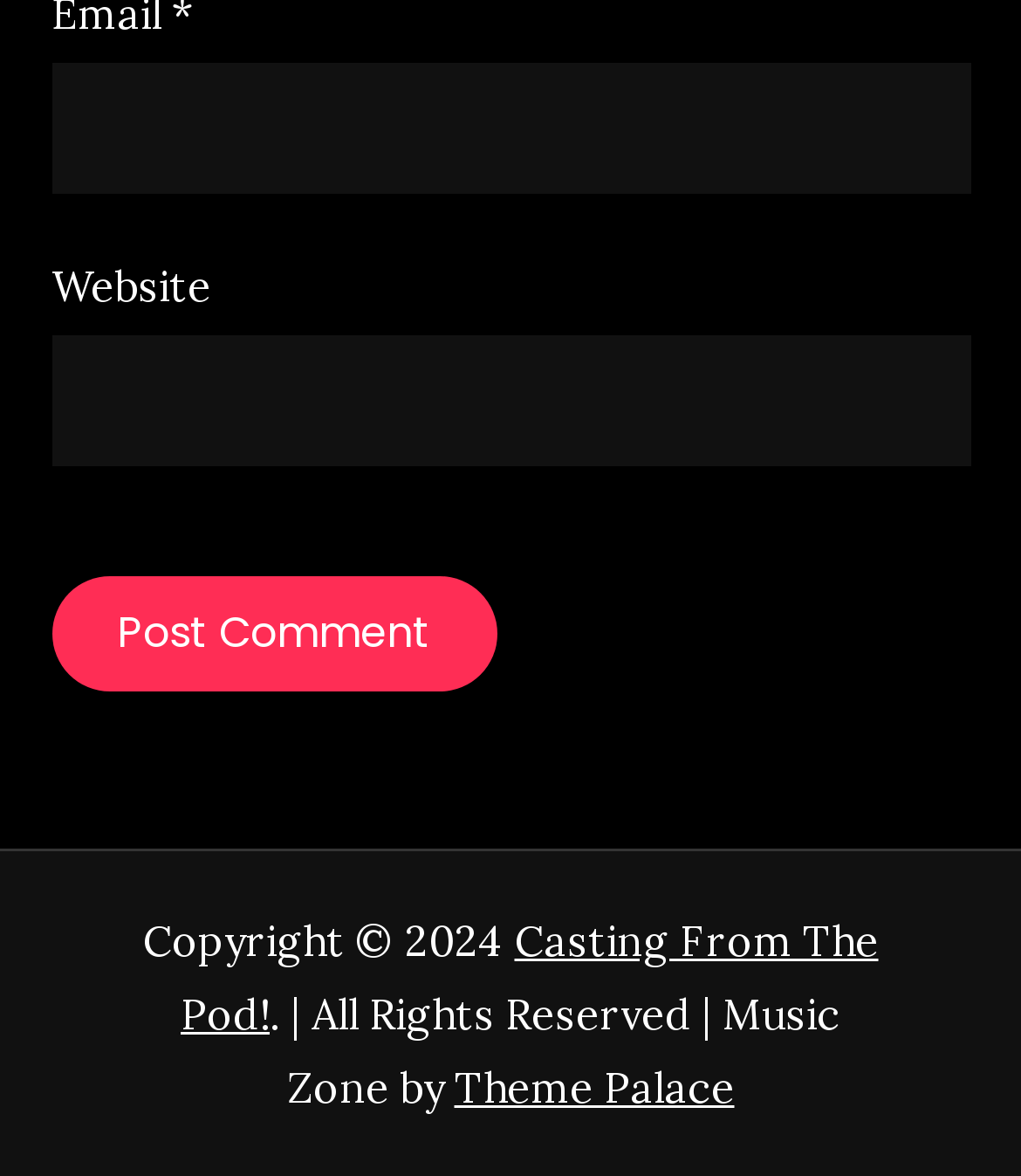What is the purpose of the textbox labeled 'Email *'?
Craft a detailed and extensive response to the question.

The textbox labeled 'Email *' is required, indicating that it is a necessary field to fill out. Its purpose is likely to collect the user's email address, possibly for commenting or registration purposes.